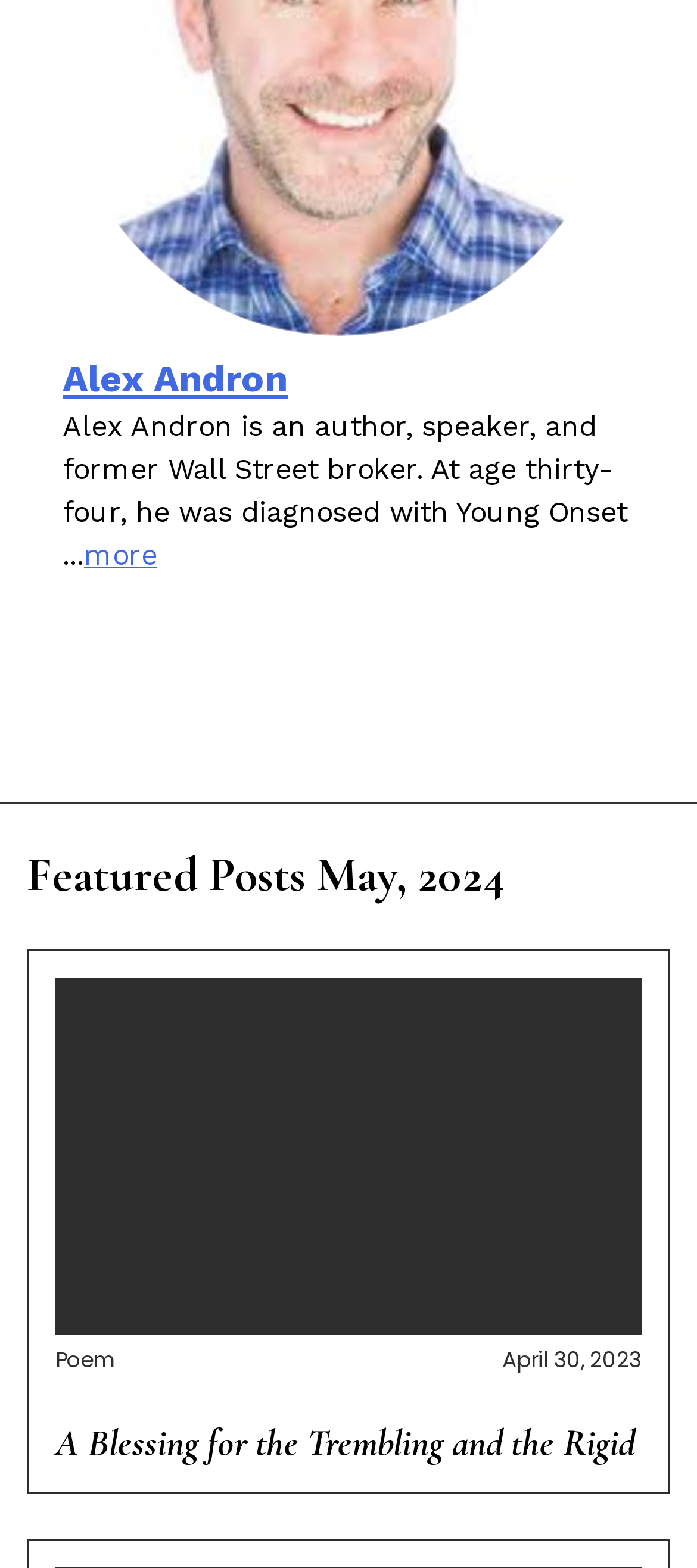What is the topic of the featured post?
Make sure to answer the question with a detailed and comprehensive explanation.

The webpage has a link element with the text 'Poem April 30, 2023 A Blessing for the Trembling and the Rigid', which suggests that the featured post is a poem with the given title and date.